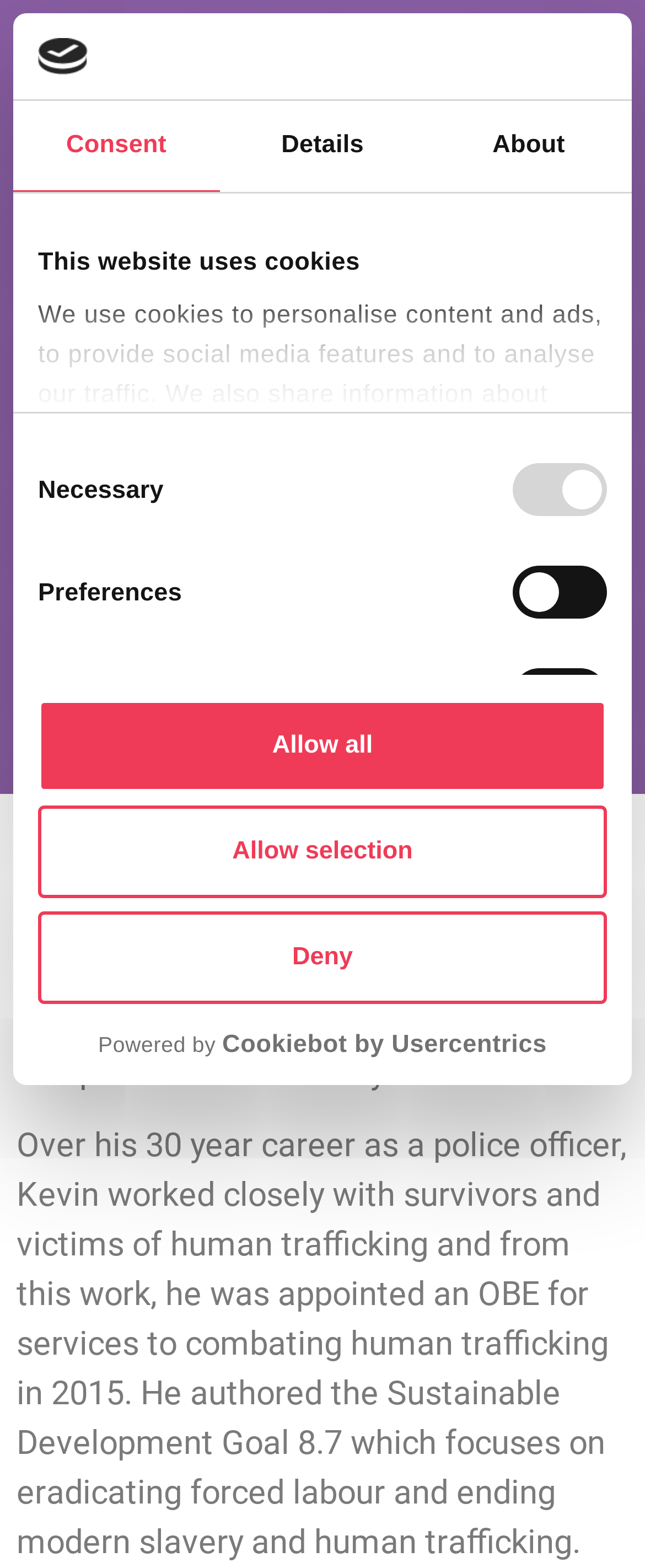Provide your answer in a single word or phrase: 
Who is the guest in episode 5?

Kevin Hyland